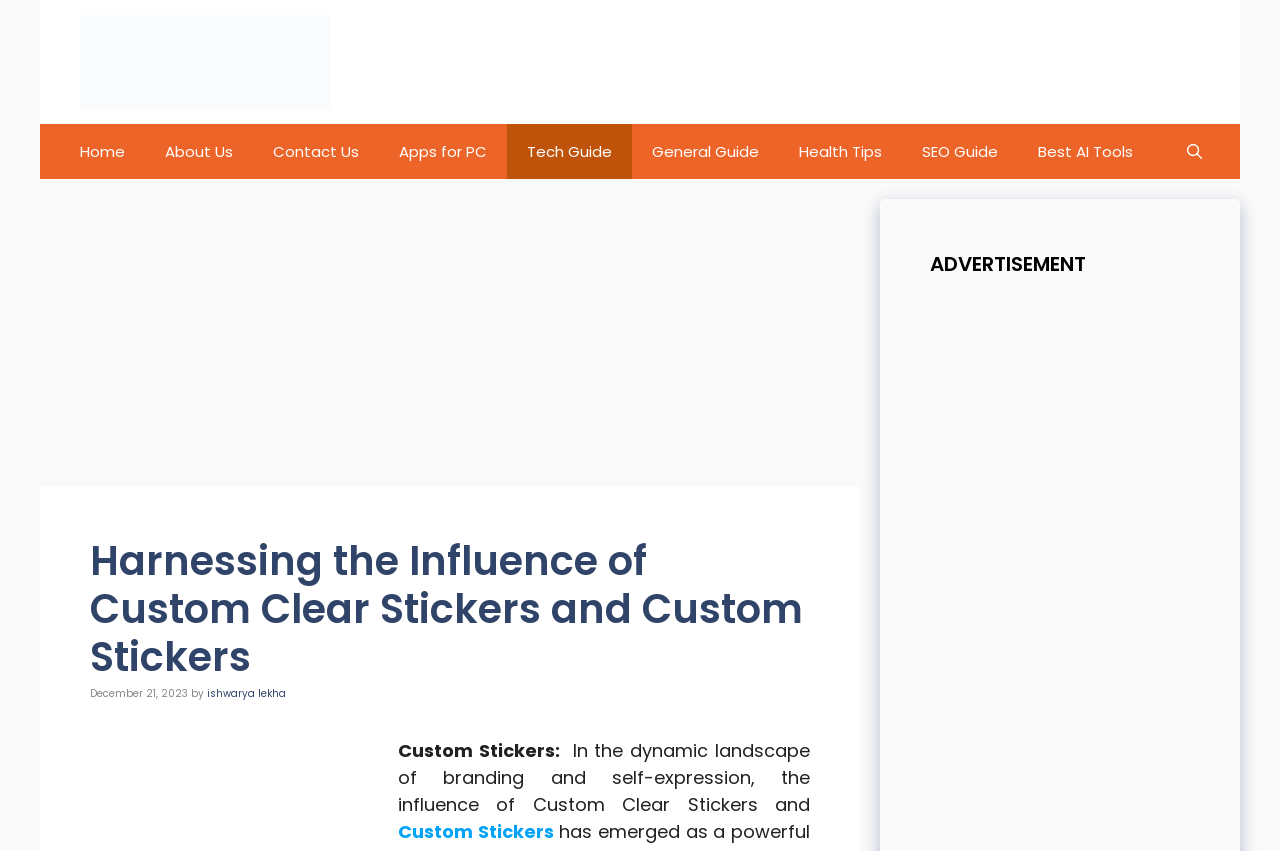Specify the bounding box coordinates of the area to click in order to execute this command: 'Search using the search bar'. The coordinates should consist of four float numbers ranging from 0 to 1, and should be formatted as [left, top, right, bottom].

[0.912, 0.146, 0.955, 0.21]